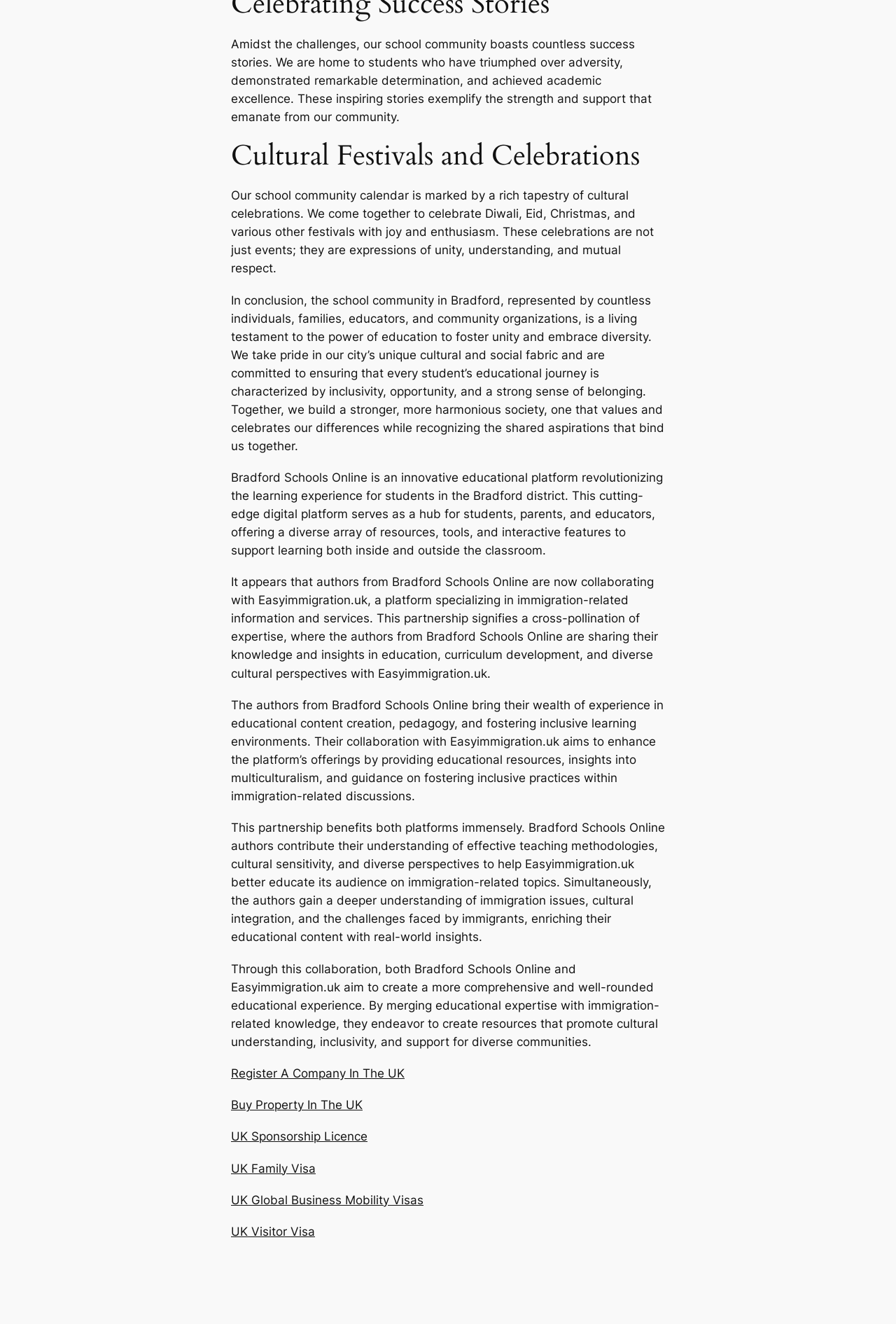Look at the image and write a detailed answer to the question: 
What is Bradford Schools Online?

According to the webpage, Bradford Schools Online is an innovative educational platform that serves as a hub for students, parents, and educators, offering a diverse array of resources, tools, and interactive features to support learning.